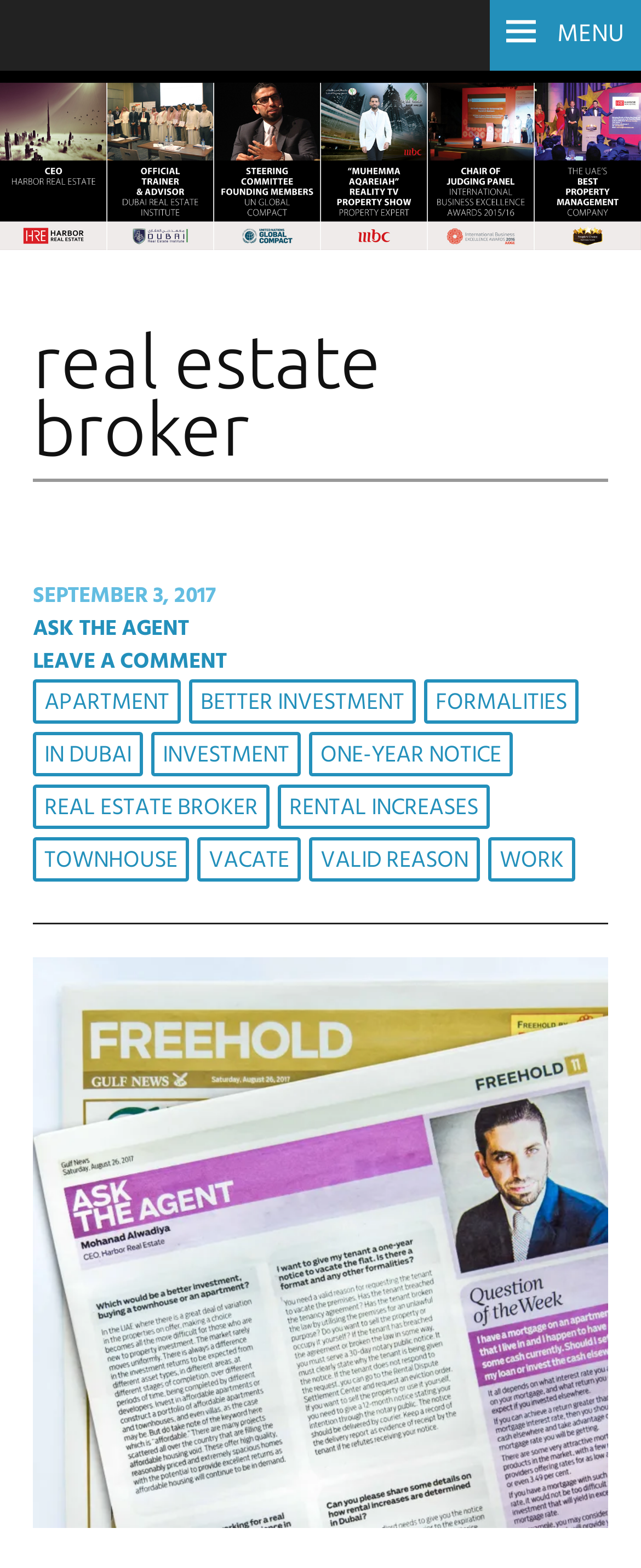Locate the bounding box coordinates of the clickable region necessary to complete the following instruction: "visit SEPTEMBER 3, 2017 post". Provide the coordinates in the format of four float numbers between 0 and 1, i.e., [left, top, right, bottom].

[0.051, 0.369, 0.336, 0.391]